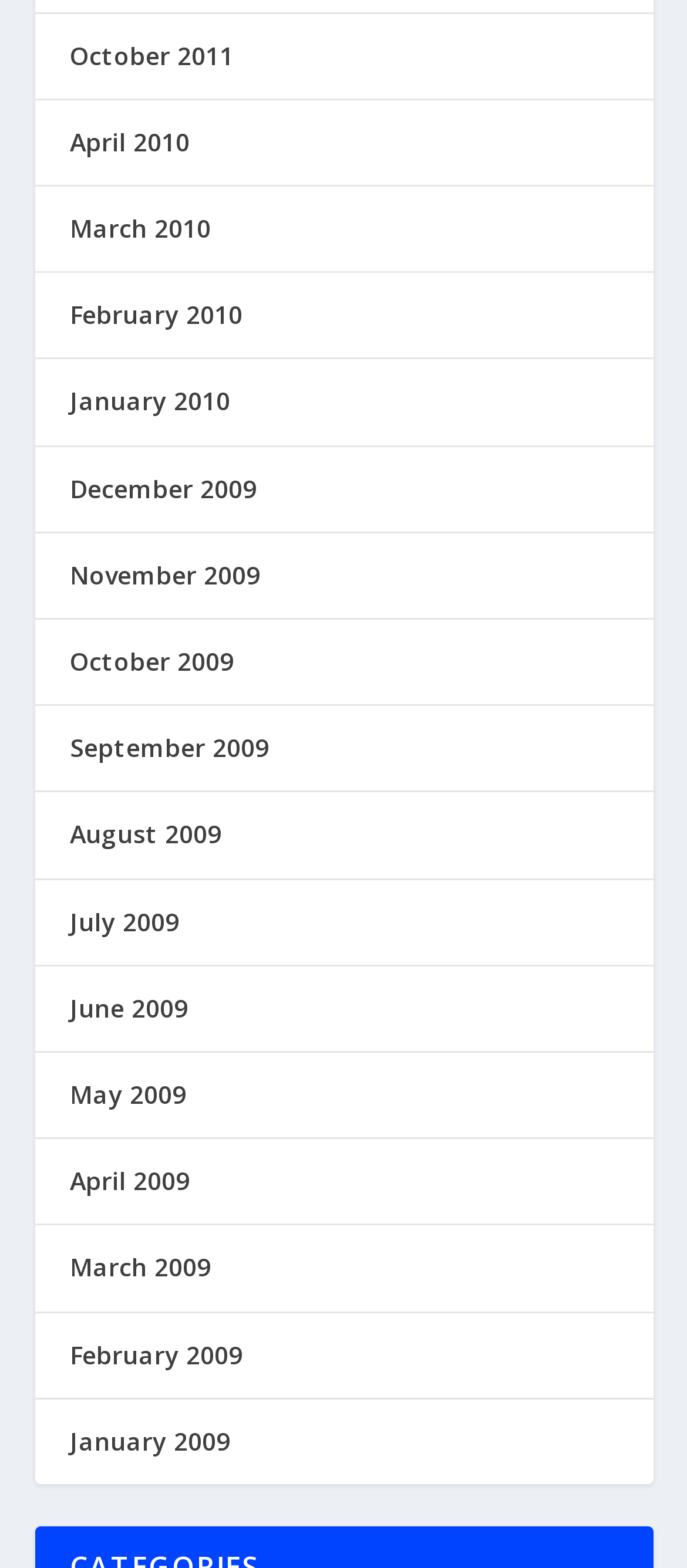Specify the bounding box coordinates of the element's area that should be clicked to execute the given instruction: "view October 2011". The coordinates should be four float numbers between 0 and 1, i.e., [left, top, right, bottom].

[0.101, 0.024, 0.34, 0.046]